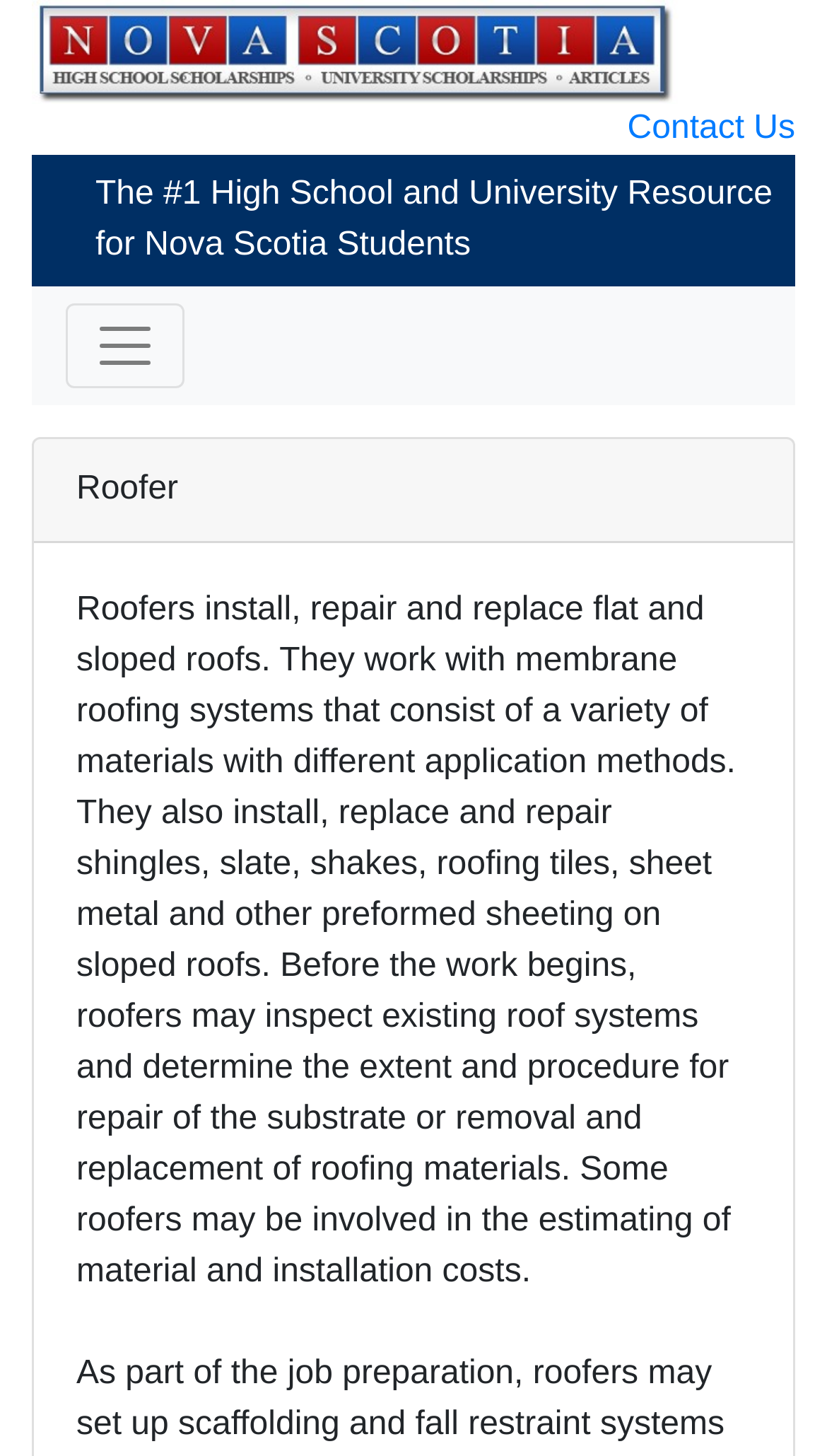What is the purpose of the button 'Toggle navigation'?
Answer with a single word or short phrase according to what you see in the image.

To control navigation